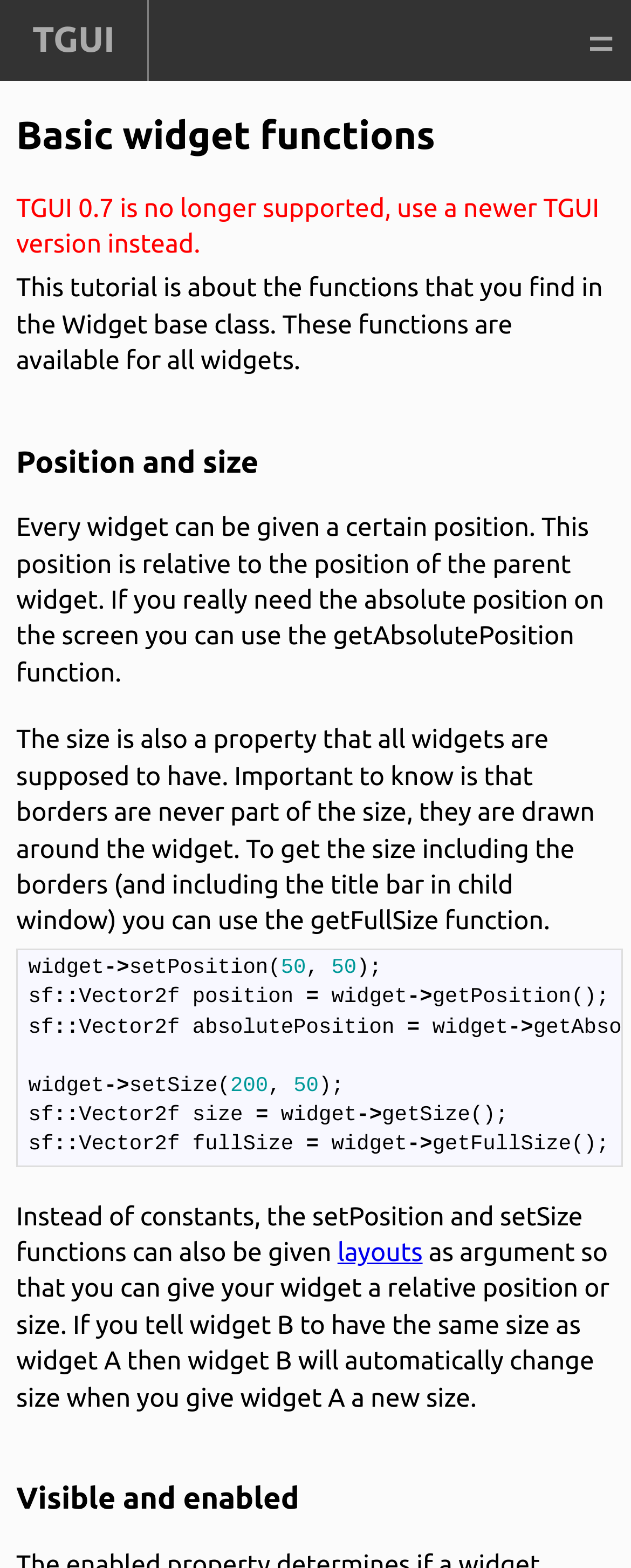What is the topic of the current tutorial?
Please give a detailed and thorough answer to the question, covering all relevant points.

The topic of the current tutorial is mentioned in the heading 'Basic widget functions' which is located below the menu.